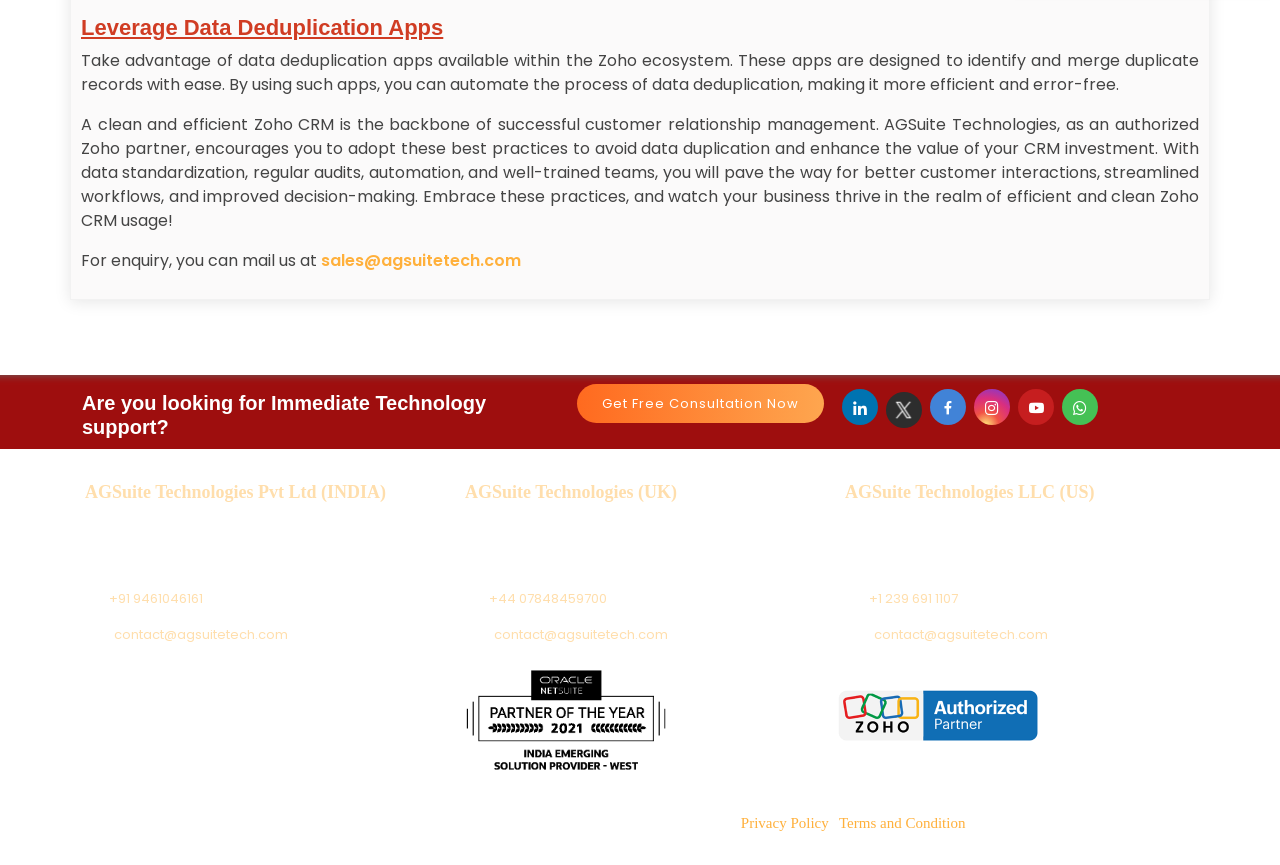Please mark the clickable region by giving the bounding box coordinates needed to complete this instruction: "Follow on Twitter".

[0.692, 0.456, 0.72, 0.498]